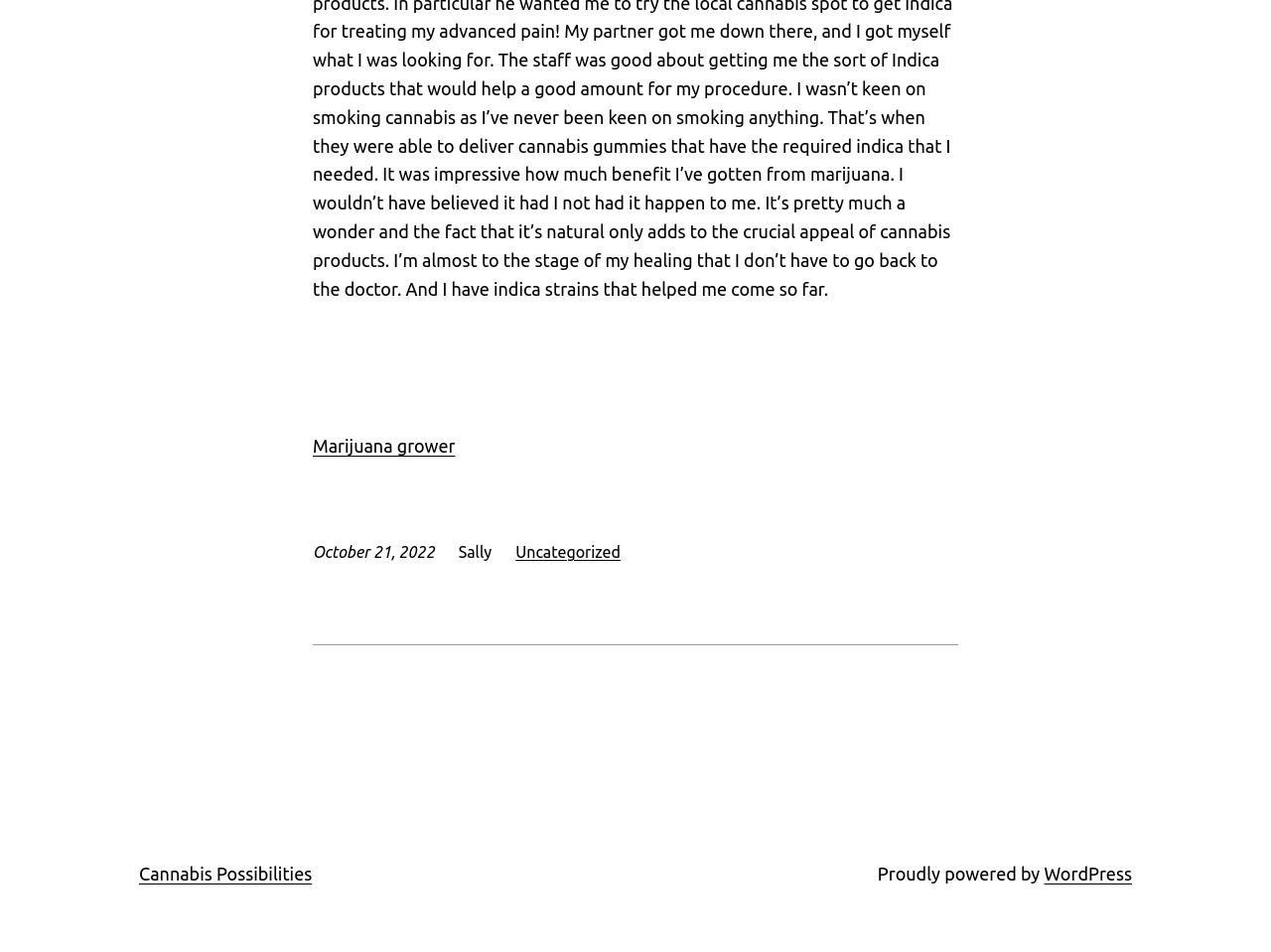What is the date of the post?
Using the image as a reference, answer the question with a short word or phrase.

October 21, 2022